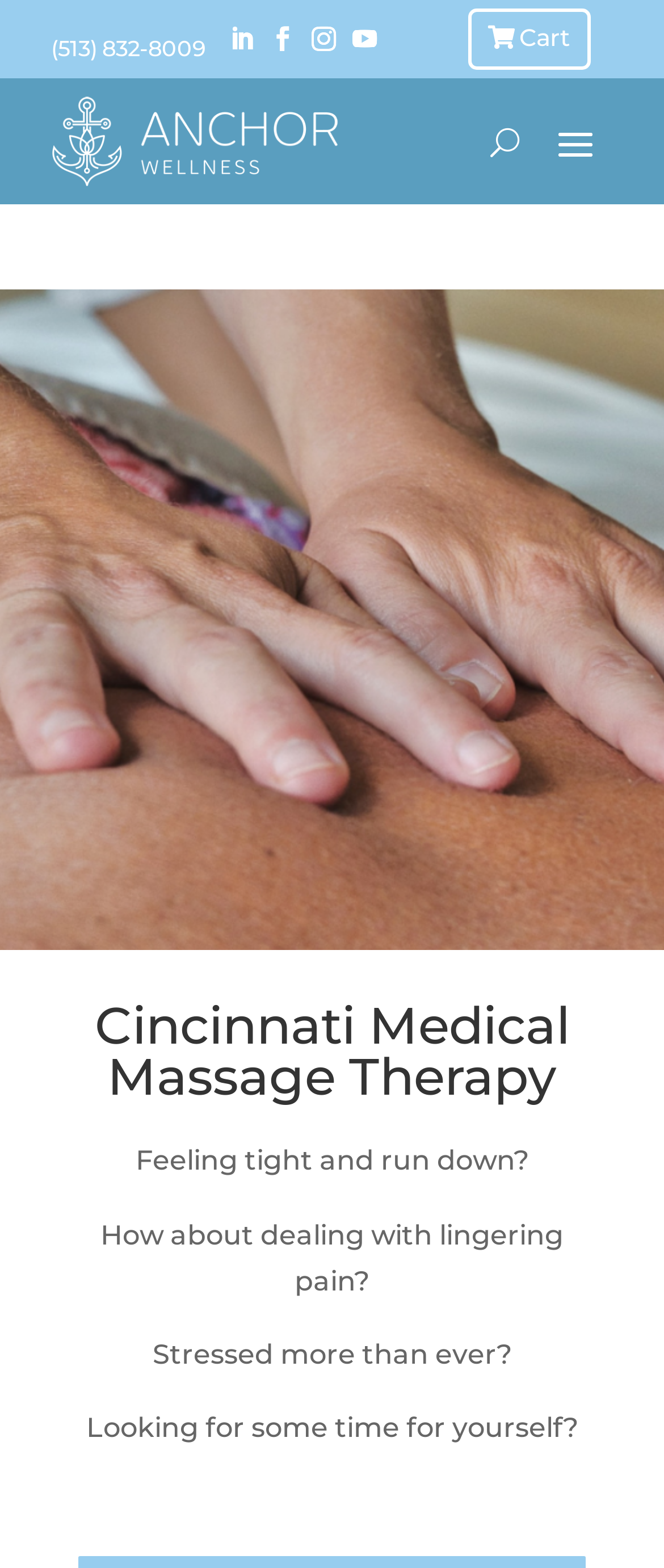Is there a shopping cart feature?
Provide a concise answer using a single word or phrase based on the image.

Yes